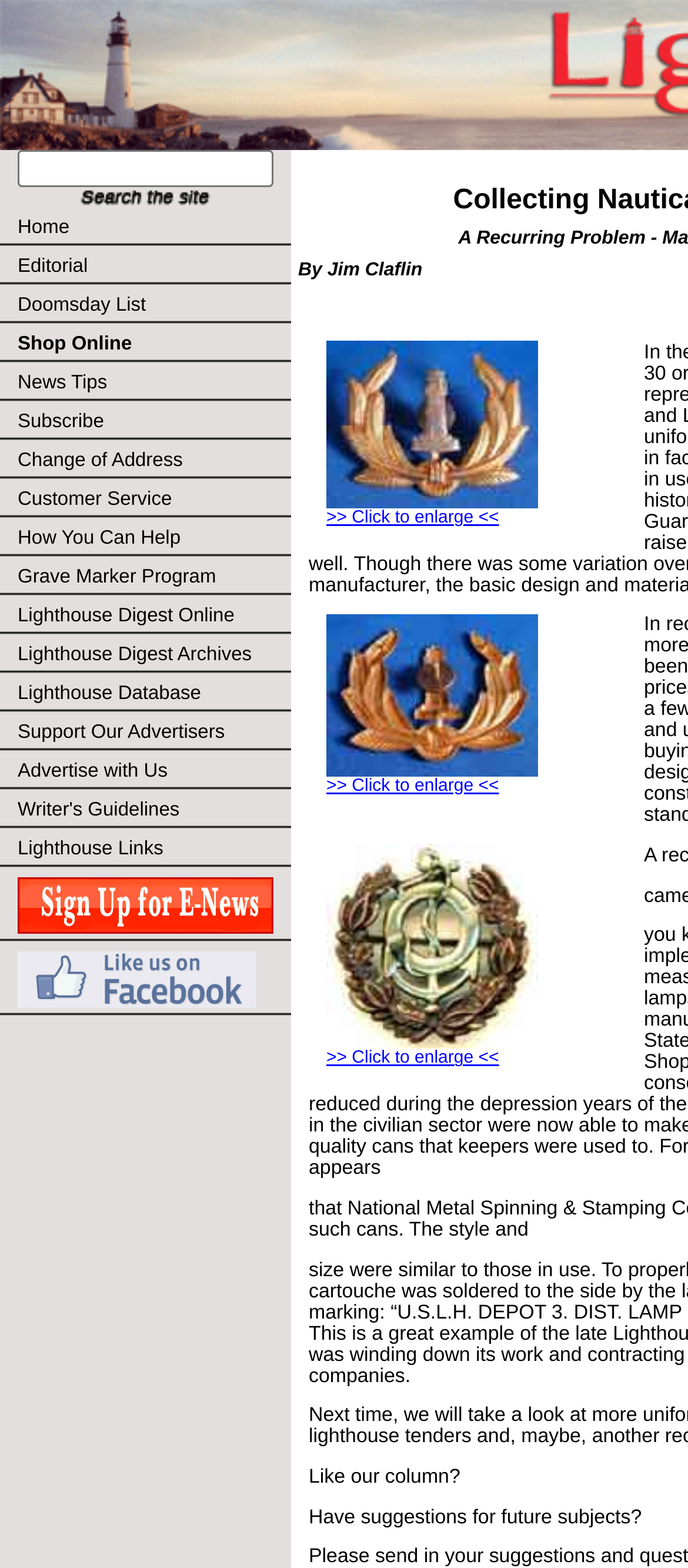Refer to the image and provide an in-depth answer to the question:
What is the topic of the column mentioned in the webpage?

The webpage mentions a column, and it asks users if they like the column. The topic of the column is likely related to lighthouses, given the title of the webpage and the content of the links in the main menu.